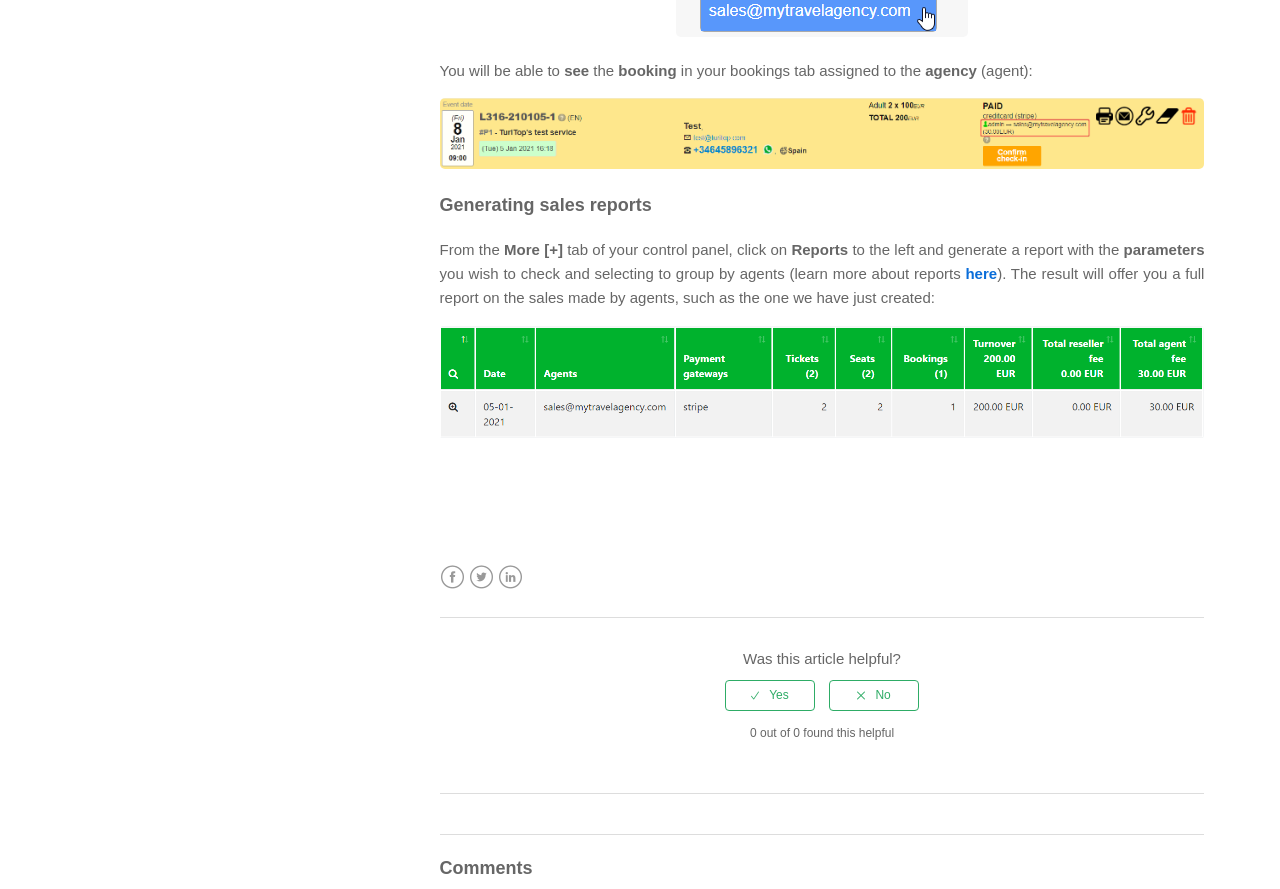Use a single word or phrase to answer the question:
How can users customize their sales reports?

By selecting parameters